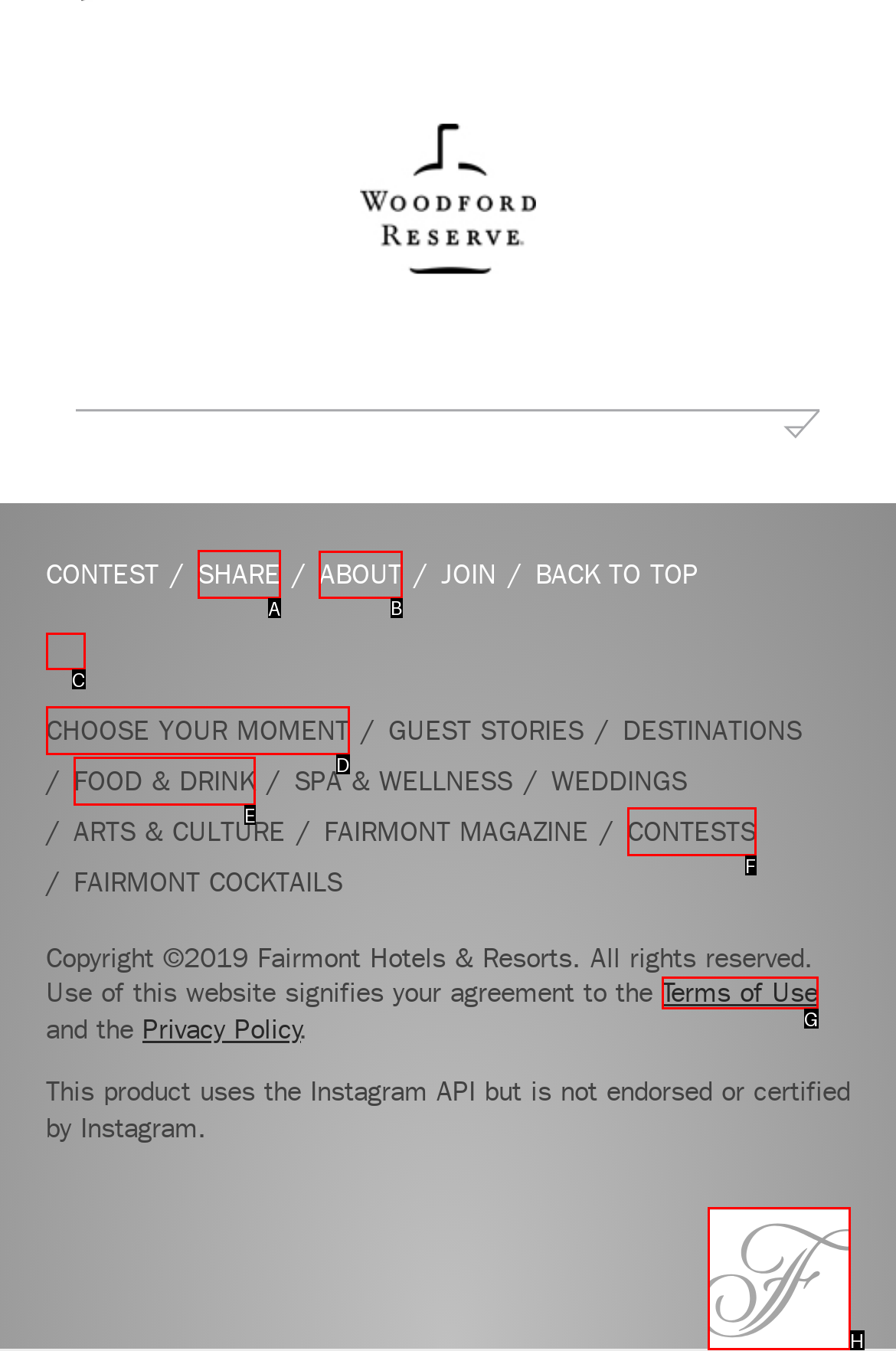Select the correct UI element to click for this task: Visit ABOUT page.
Answer using the letter from the provided options.

B